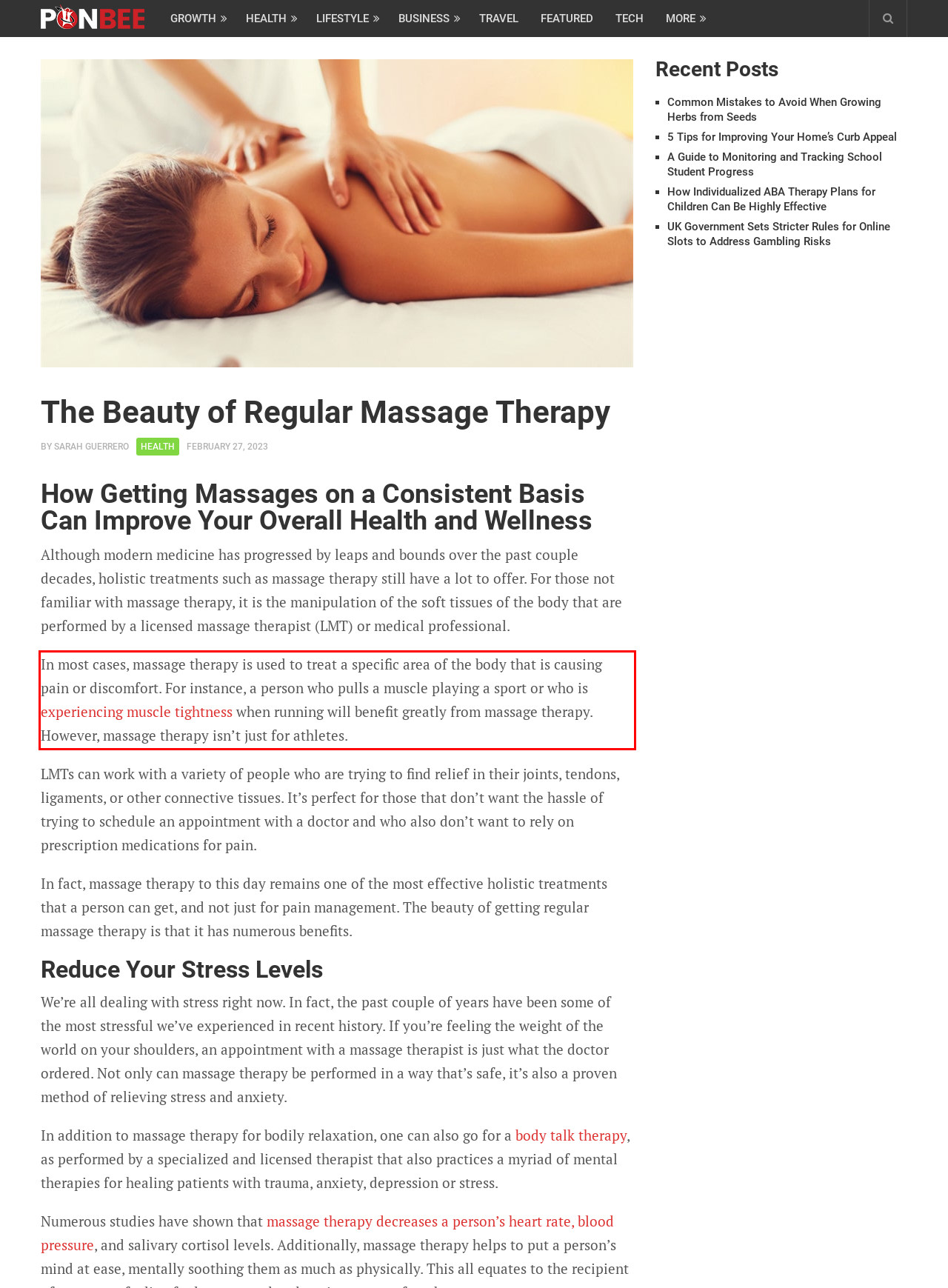Perform OCR on the text inside the red-bordered box in the provided screenshot and output the content.

In most cases, massage therapy is used to treat a specific area of the body that is causing pain or discomfort. For instance, a person who pulls a muscle playing a sport or who is experiencing muscle tightness when running will benefit greatly from massage therapy. However, massage therapy isn’t just for athletes.